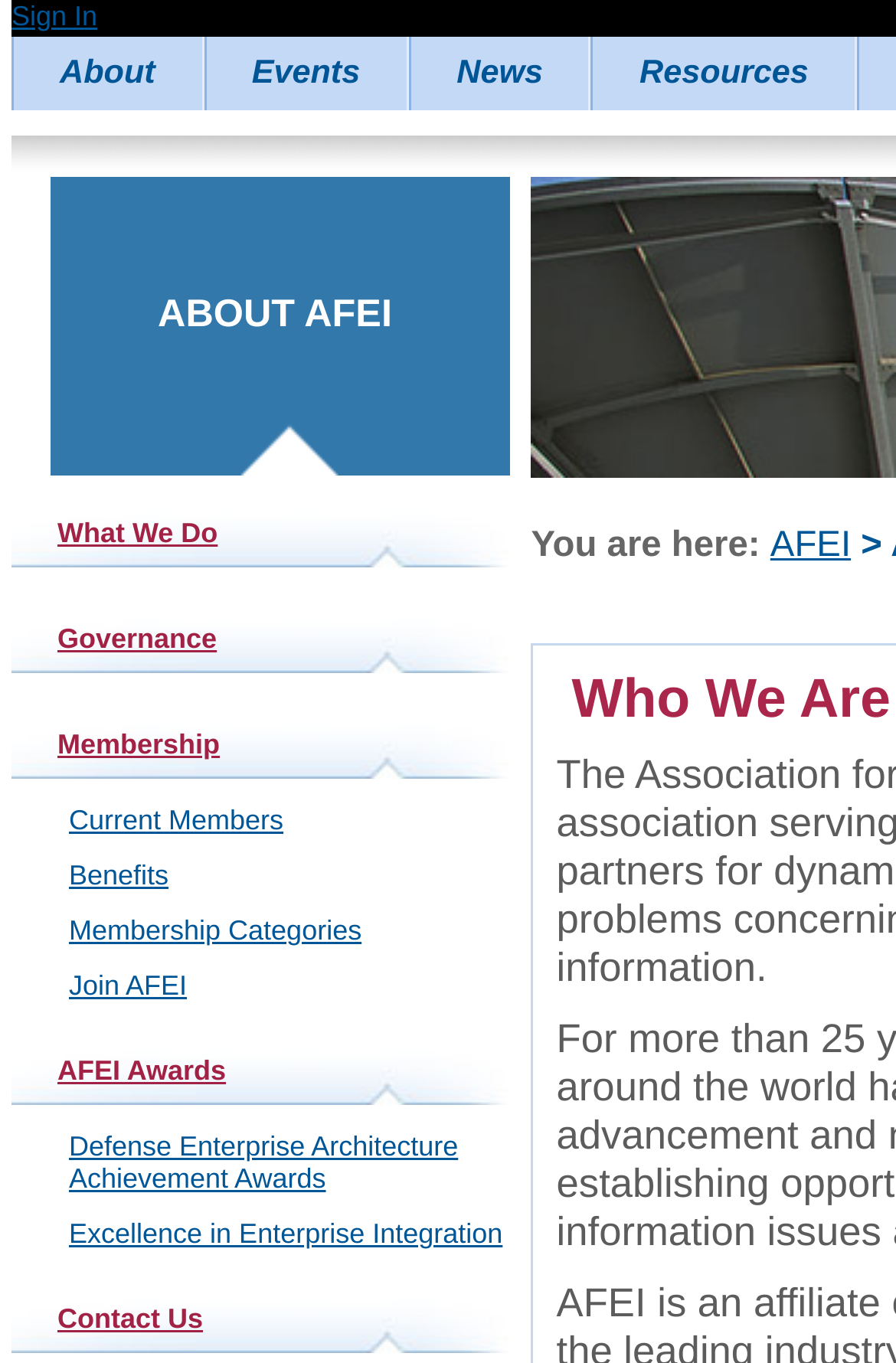Can you identify the bounding box coordinates of the clickable region needed to carry out this instruction: 'Learn about Current Members'? The coordinates should be four float numbers within the range of 0 to 1, stated as [left, top, right, bottom].

[0.077, 0.59, 0.58, 0.613]